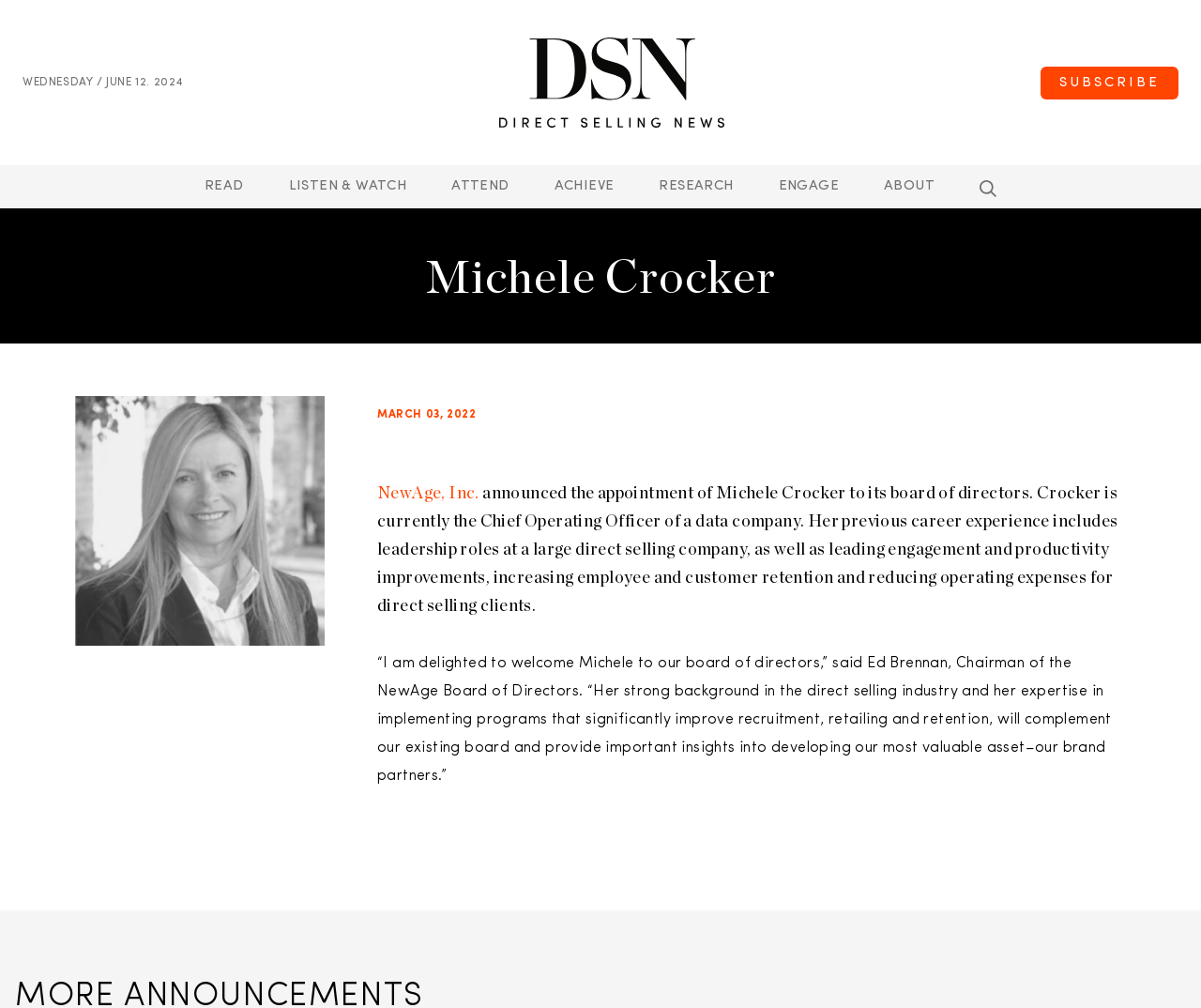Observe the image and answer the following question in detail: What is the date of the announcement?

The date of the announcement is mentioned in the webpage as 'MARCH 03, 2022', which is located below Michele Crocker's image.